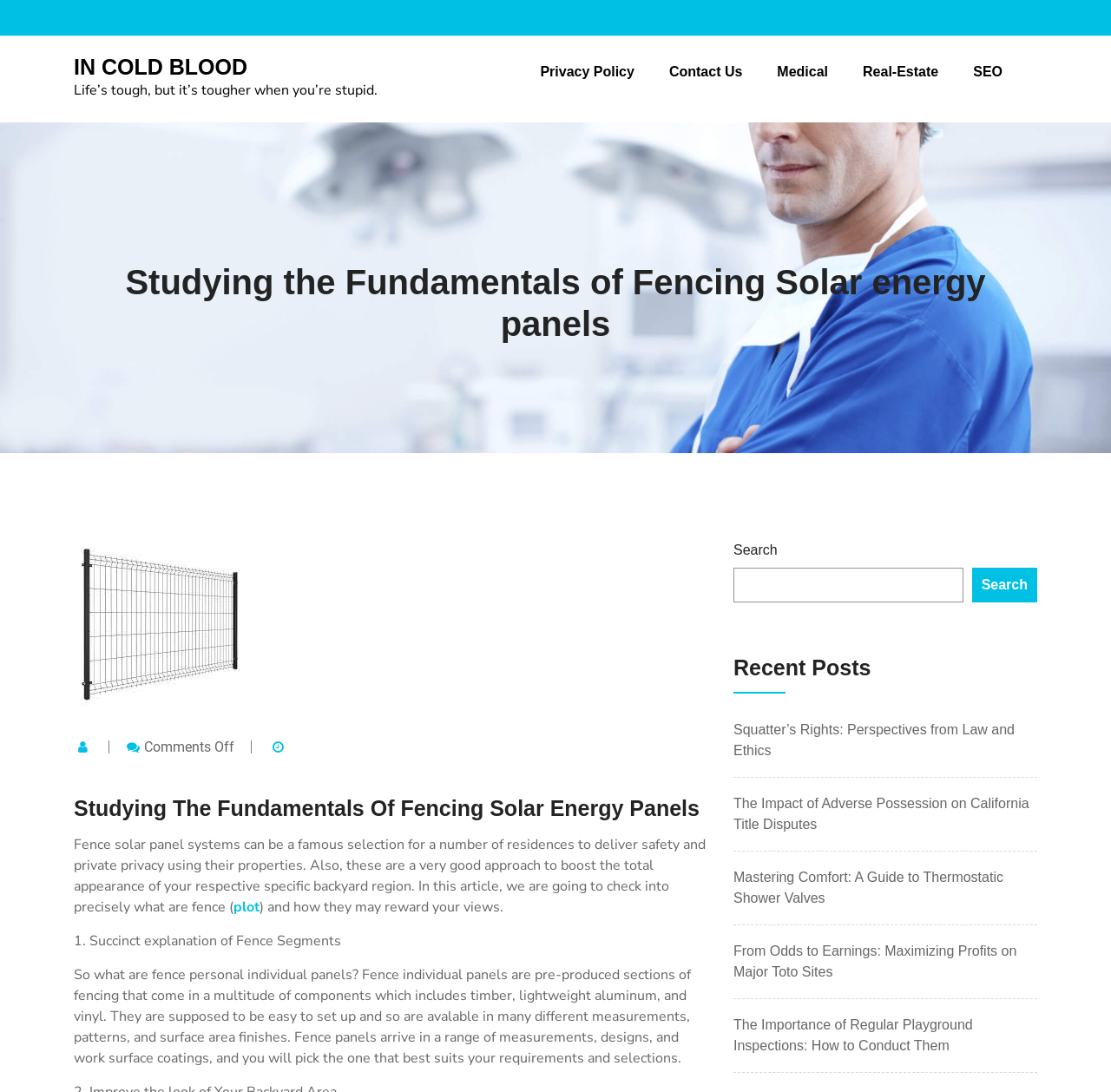Based on the element description Search, identify the bounding box coordinates for the UI element. The coordinates should be in the format (top-left x, top-left y, bottom-right x, bottom-right y) and within the 0 to 1 range.

[0.875, 0.52, 0.934, 0.552]